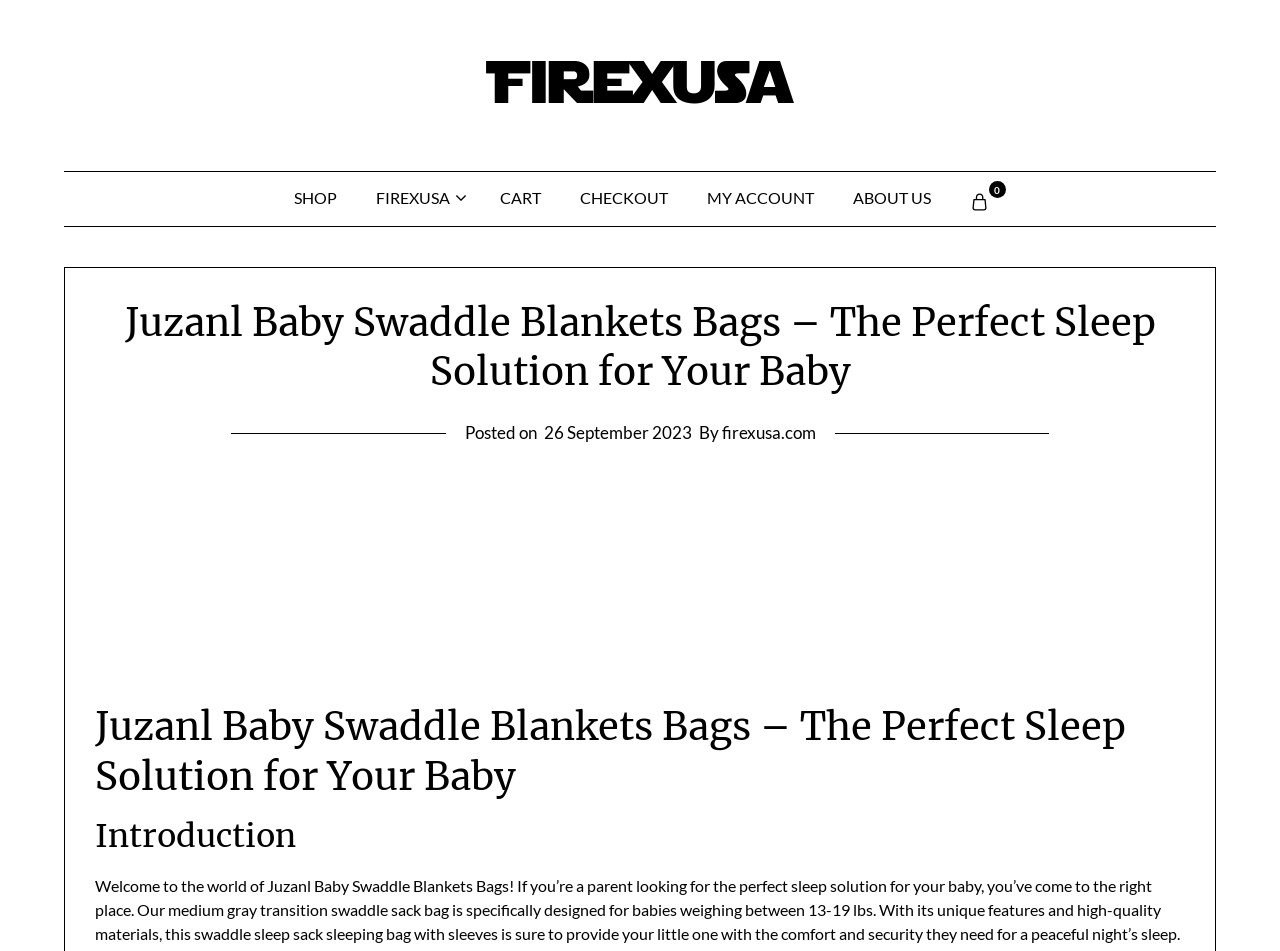What is the purpose of the swaddle sack?
Please give a well-detailed answer to the question.

I found the answer by reading the introduction section of the webpage, which mentions that the swaddle sleep sack sleeping bag with sleeves is sure to provide your little one with the comfort and security they need for a peaceful night’s sleep.